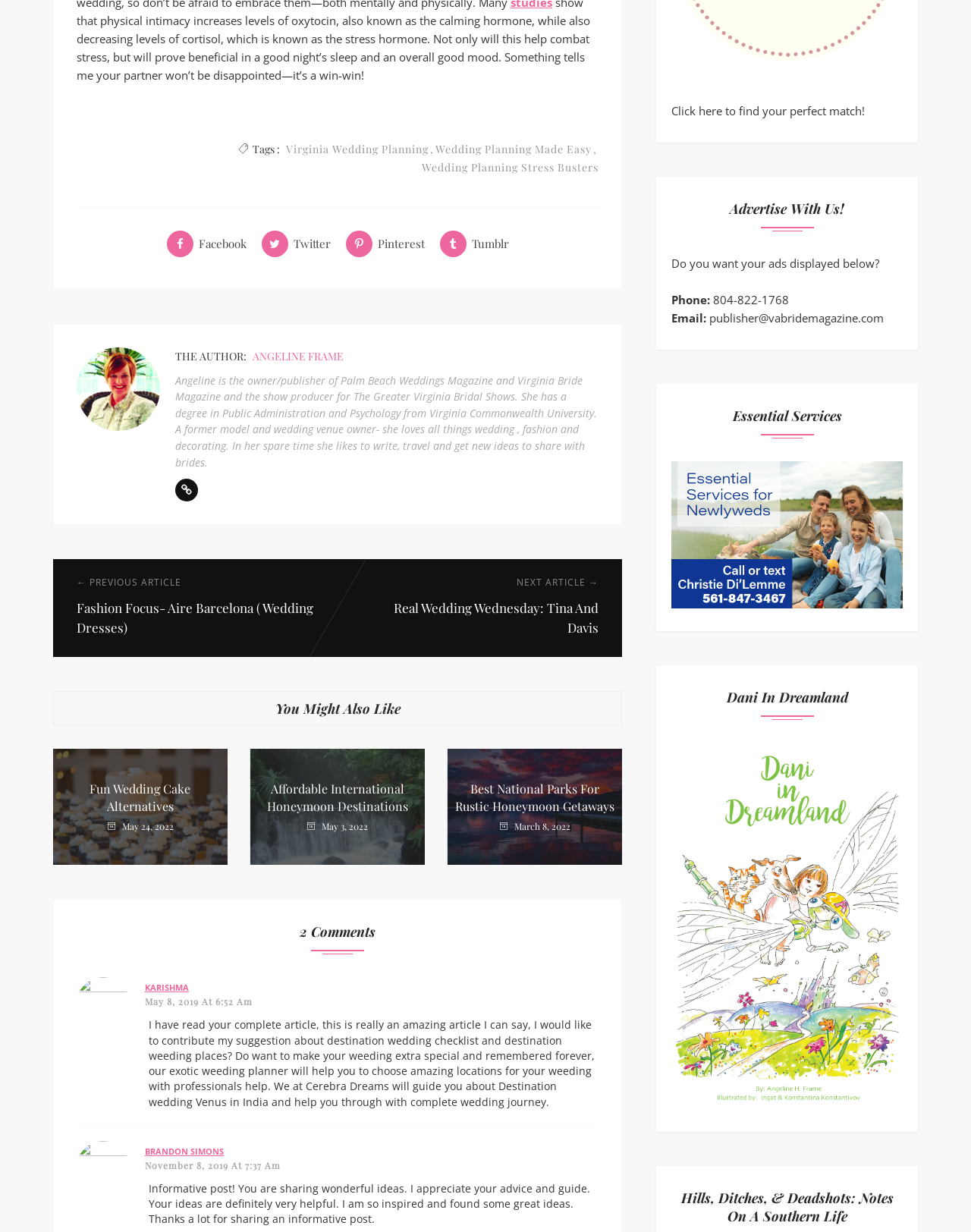Please specify the bounding box coordinates of the element that should be clicked to execute the given instruction: 'Check the comments section'. Ensure the coordinates are four float numbers between 0 and 1, expressed as [left, top, right, bottom].

[0.309, 0.749, 0.387, 0.764]